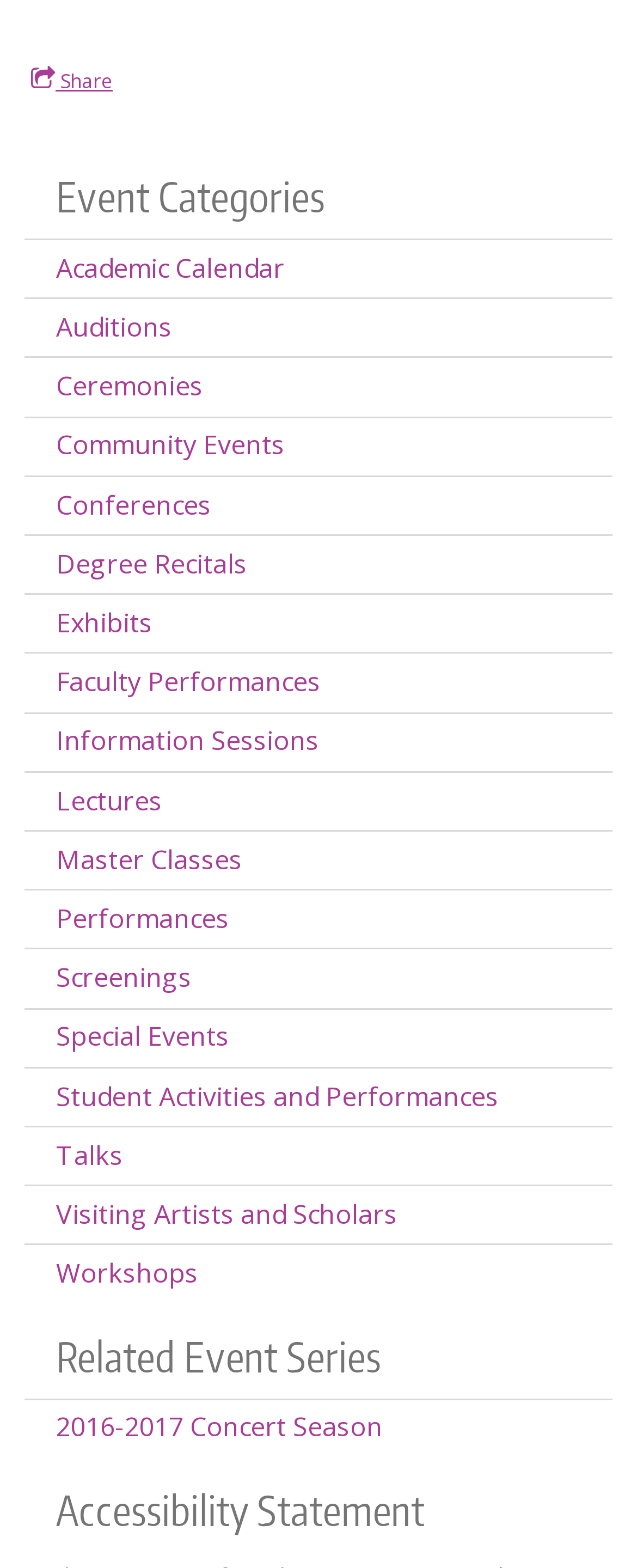Determine the bounding box for the described HTML element: "Student Activities and Performances". Ensure the coordinates are four float numbers between 0 and 1 in the format [left, top, right, bottom].

[0.038, 0.681, 0.962, 0.718]